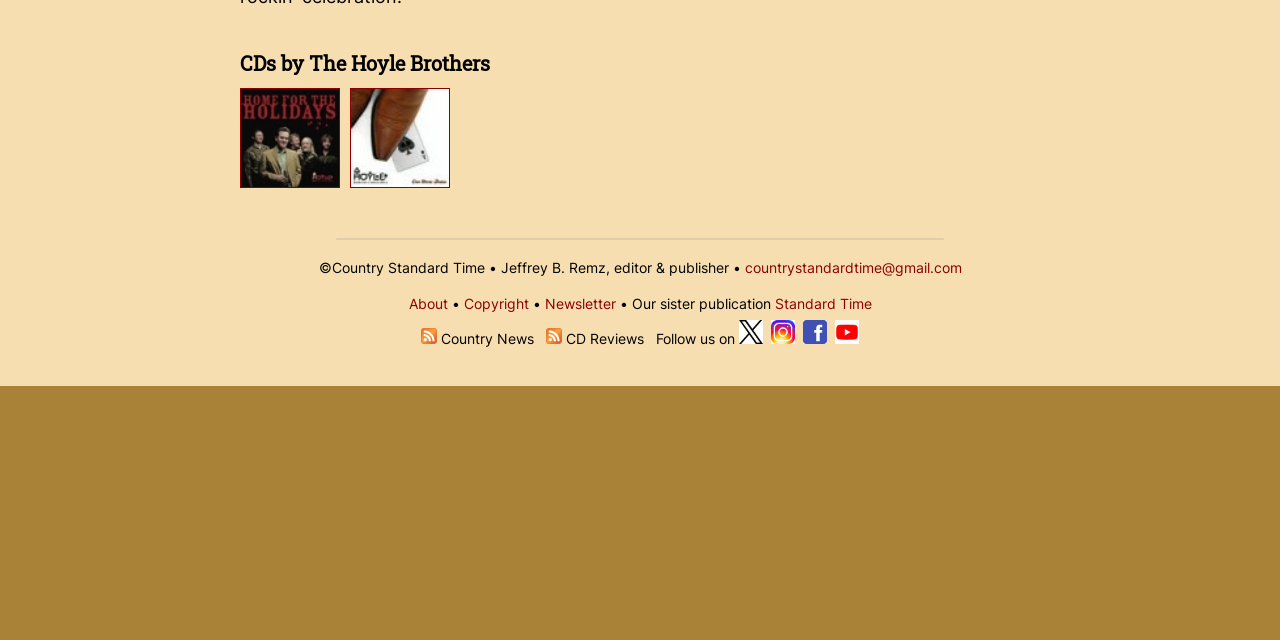Give the bounding box coordinates for this UI element: "Standard Time". The coordinates should be four float numbers between 0 and 1, arranged as [left, top, right, bottom].

[0.605, 0.461, 0.681, 0.488]